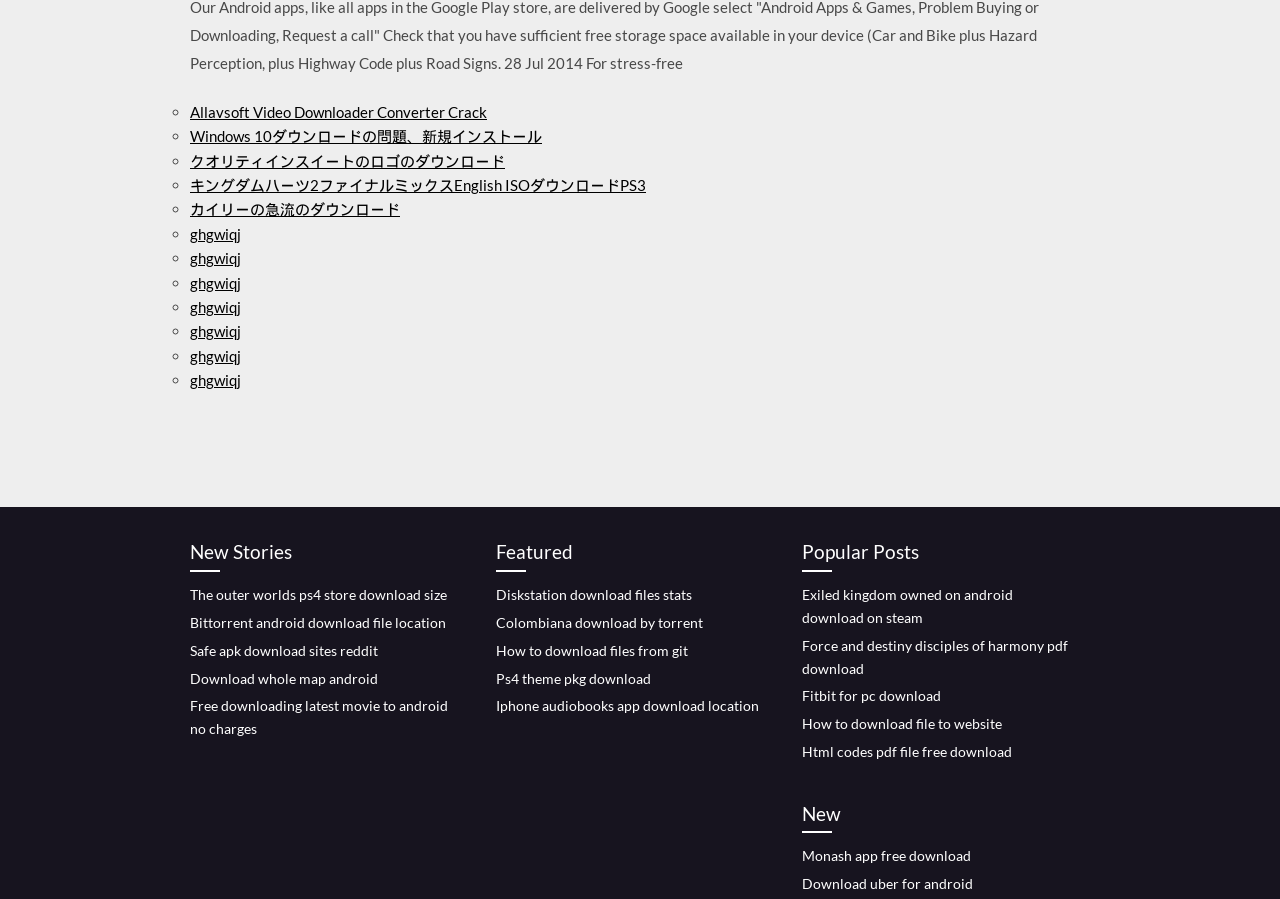What is the category of the links below 'New Stories'?
Look at the screenshot and respond with a single word or phrase.

Download-related links